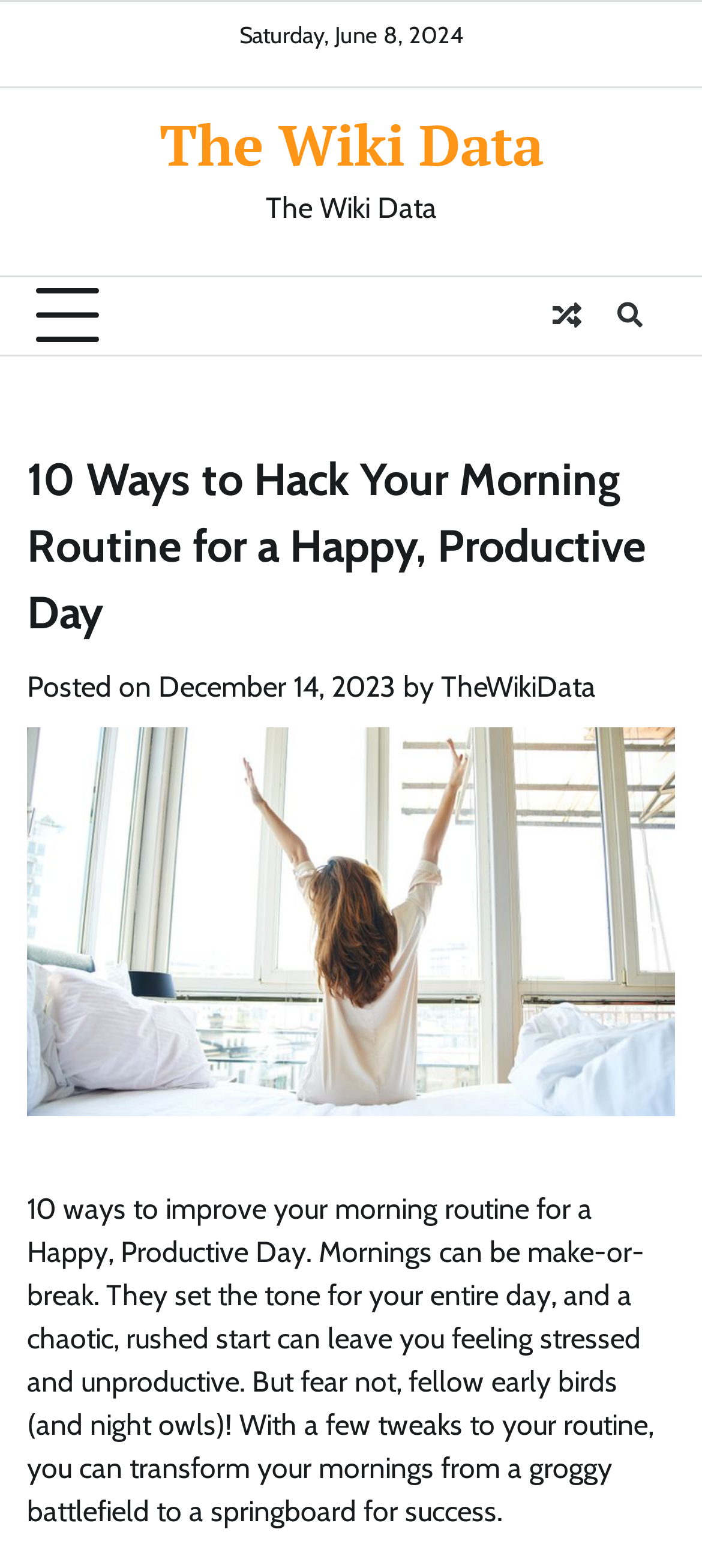Extract the bounding box coordinates for the HTML element that matches this description: "The Wiki Data". The coordinates should be four float numbers between 0 and 1, i.e., [left, top, right, bottom].

[0.227, 0.069, 0.773, 0.116]